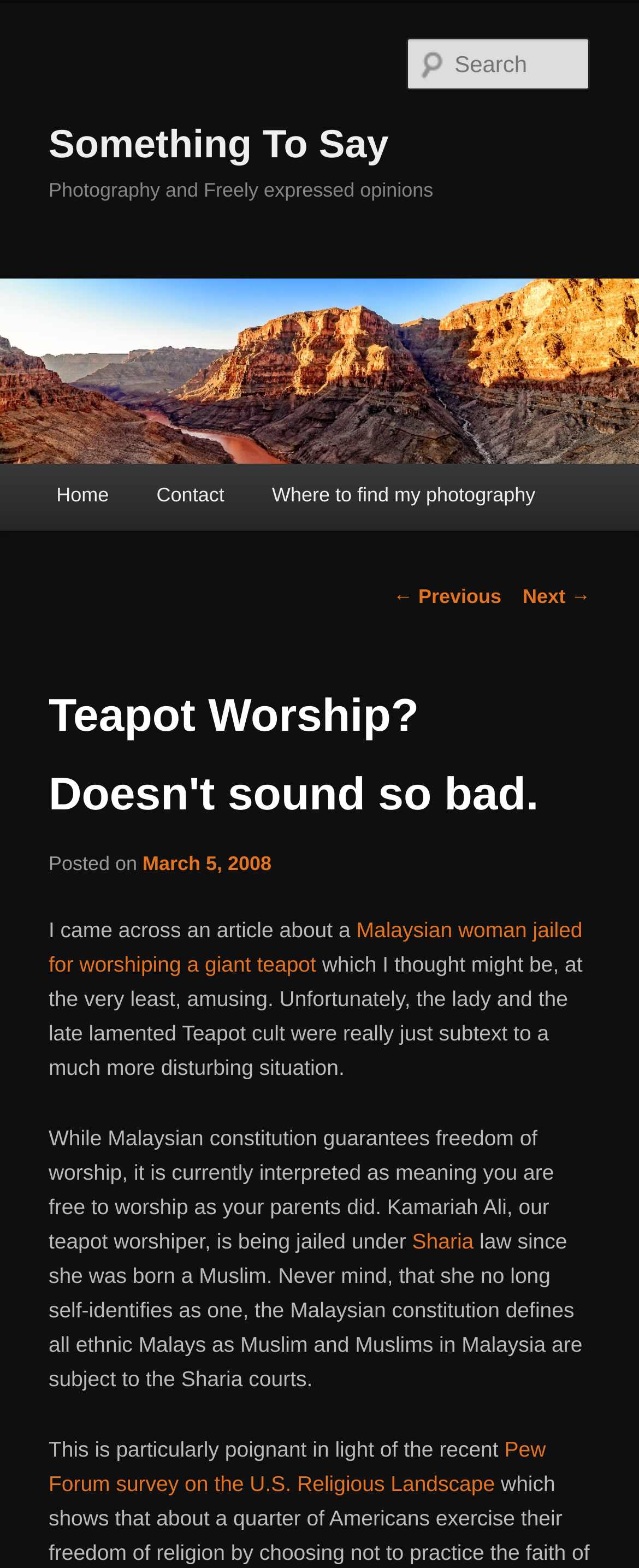What is the name of the woman mentioned in the article?
Please provide a single word or phrase as your answer based on the screenshot.

Kamariah Ali